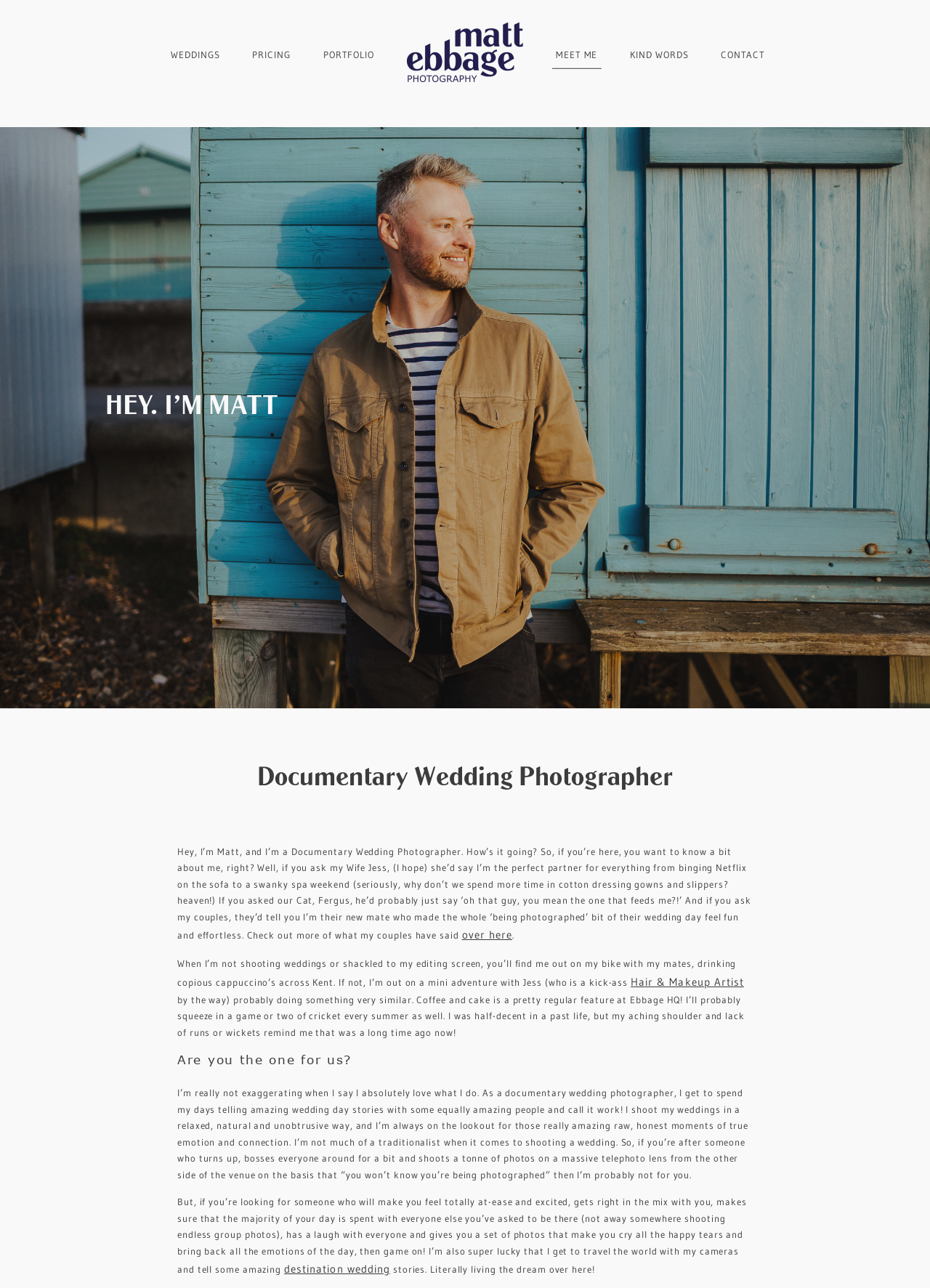Identify the bounding box coordinates for the UI element described as: "Hair & Makeup Artist".

[0.678, 0.757, 0.8, 0.768]